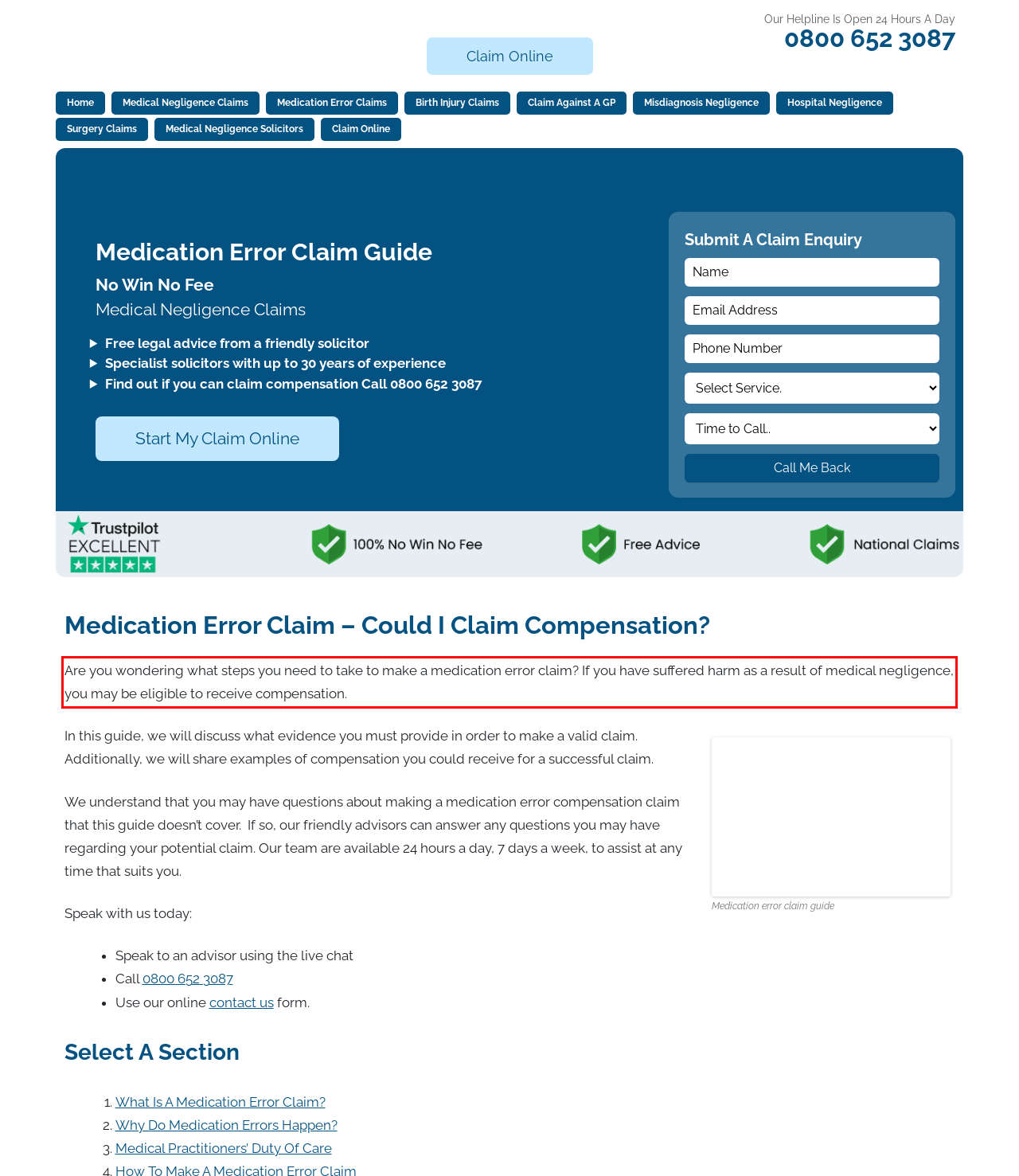Within the screenshot of the webpage, locate the red bounding box and use OCR to identify and provide the text content inside it.

Are you wondering what steps you need to take to make a medication error claim? If you have suffered harm as a result of medical negligence, you may be eligible to receive compensation.